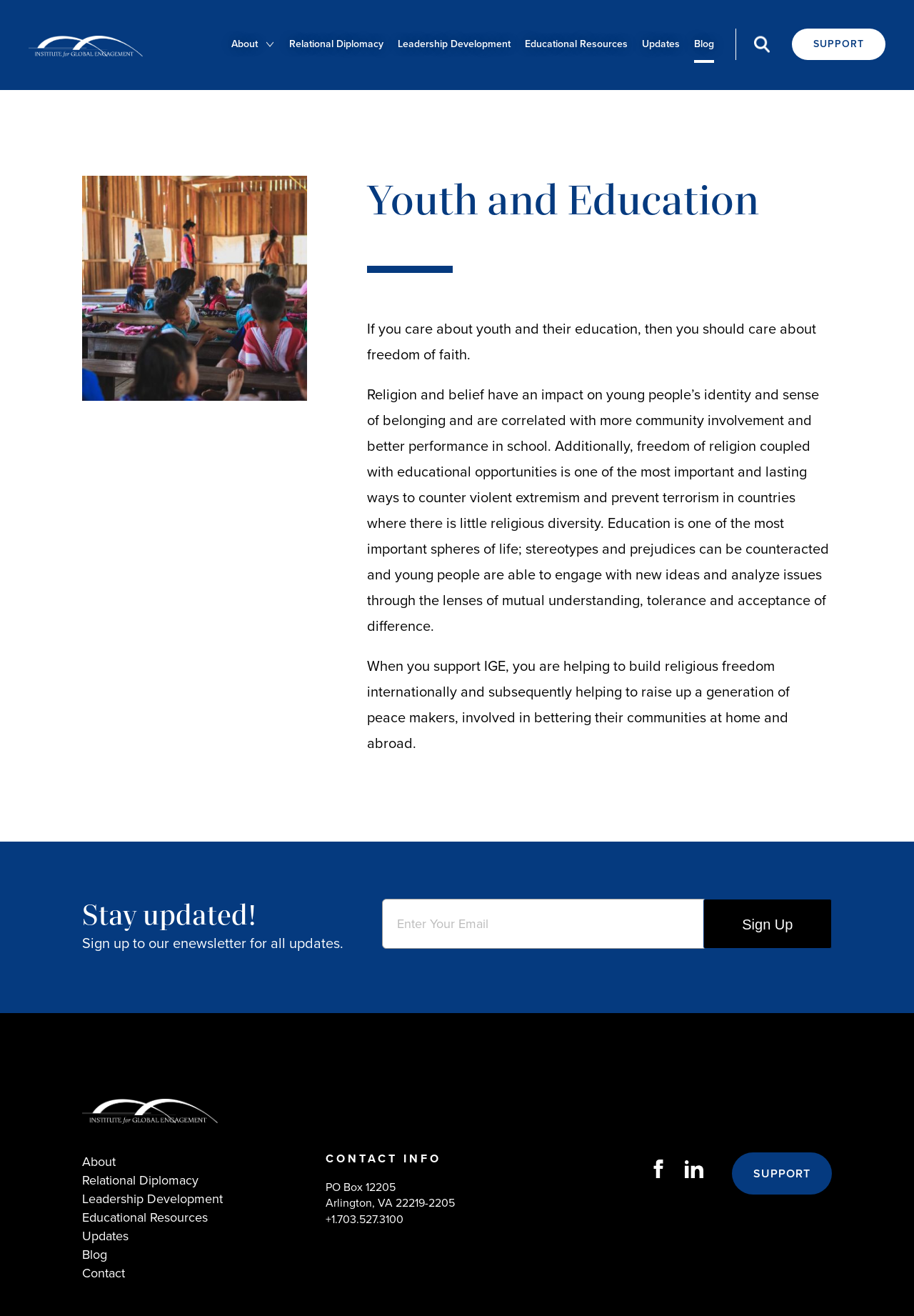Locate the bounding box coordinates of the element to click to perform the following action: 'Visit the 'Blog' page'. The coordinates should be given as four float values between 0 and 1, in the form of [left, top, right, bottom].

[0.759, 0.022, 0.781, 0.048]